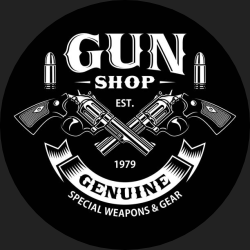Can you give a detailed response to the following question using the information from the image? What is the color of the background in the logo?

The overall aesthetic of the logo is described as bold and striking, set against a black background, which enhances the white lettering and imagery.